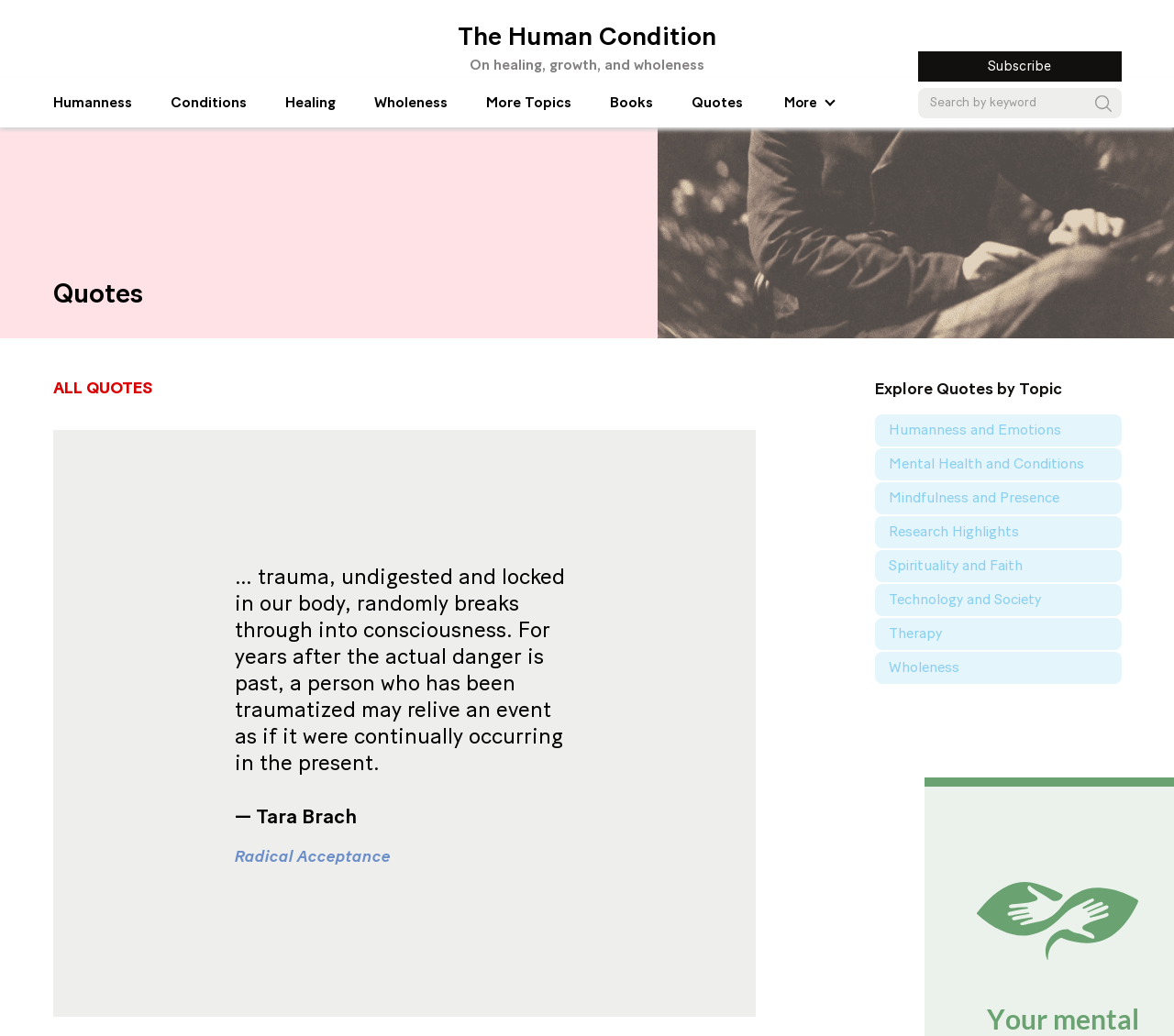Find the bounding box coordinates for the area that should be clicked to accomplish the instruction: "Subscribe to the newsletter".

[0.782, 0.05, 0.955, 0.079]